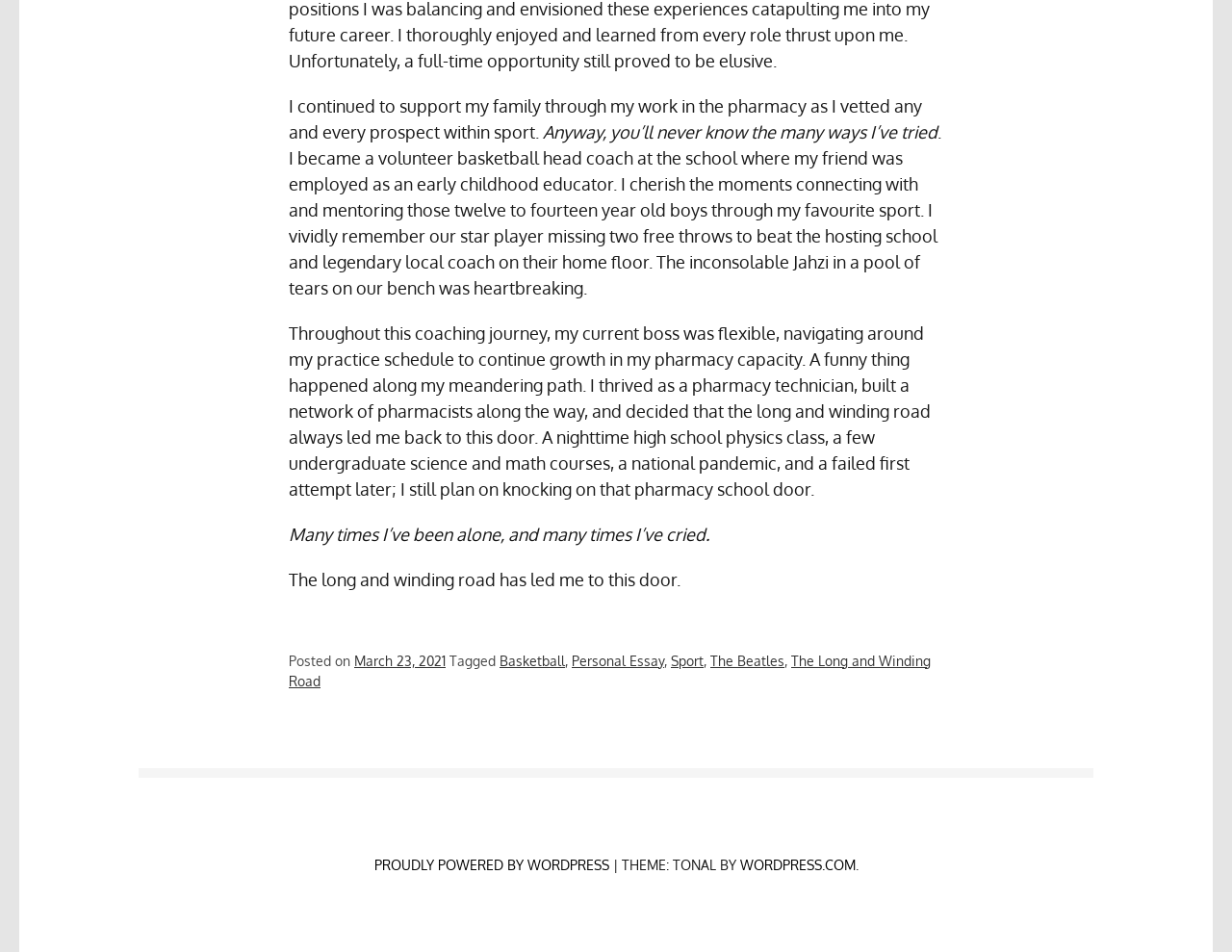Please give a concise answer to this question using a single word or phrase: 
What is the date of the post?

March 23, 2021